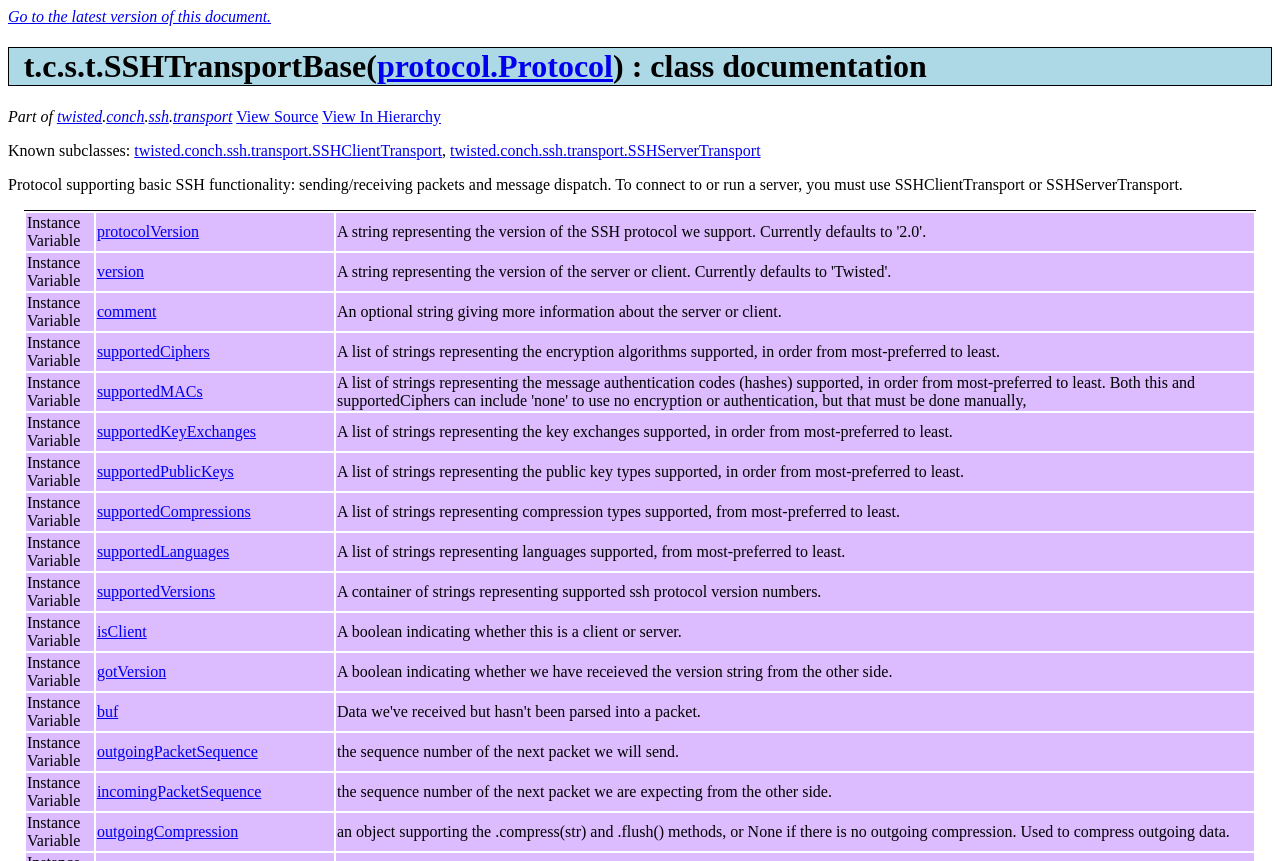Please specify the bounding box coordinates of the clickable region necessary for completing the following instruction: "View In Hierarchy". The coordinates must consist of four float numbers between 0 and 1, i.e., [left, top, right, bottom].

[0.252, 0.125, 0.345, 0.145]